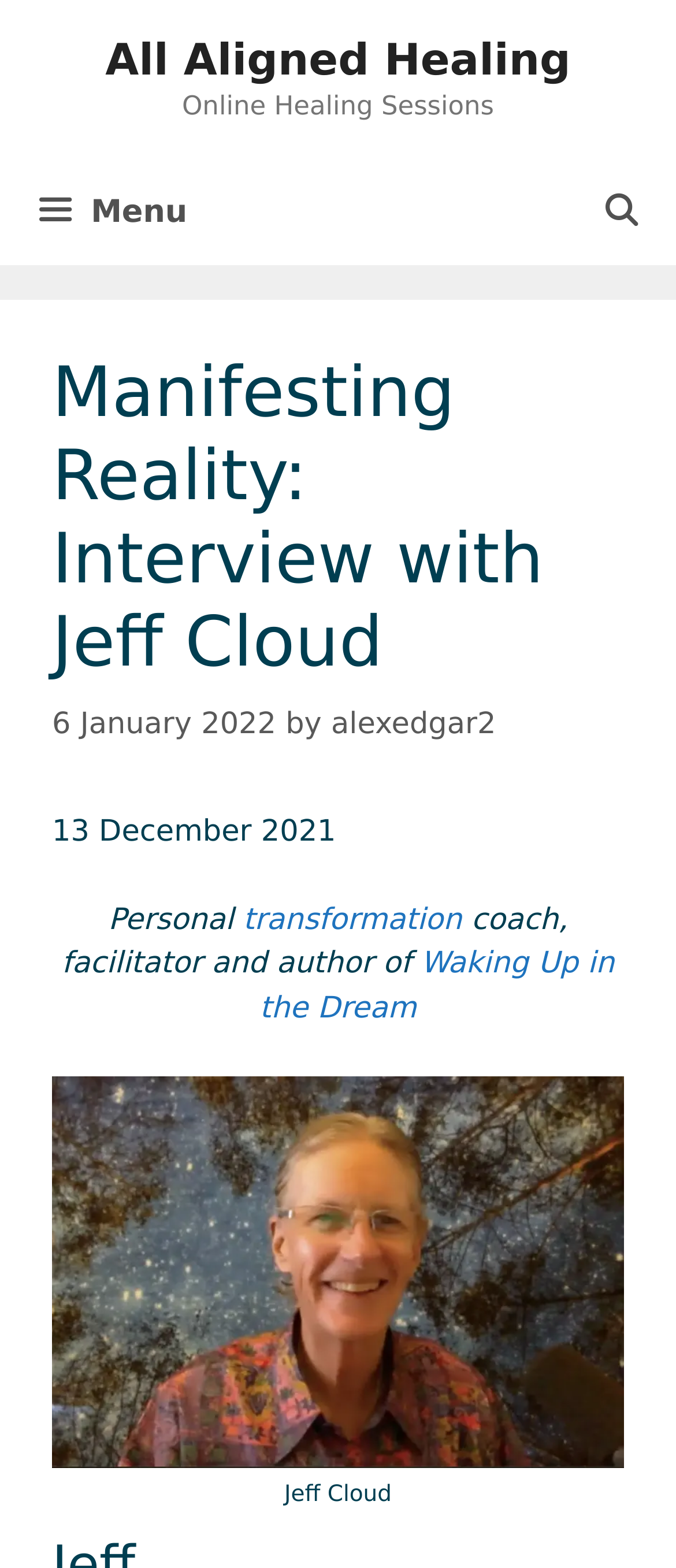Examine the image carefully and respond to the question with a detailed answer: 
What is the date of the interview?

The date of the interview can be found in the header section of the webpage, where it is mentioned as '6 January 2022'. This suggests that the interview was published or conducted on this date.